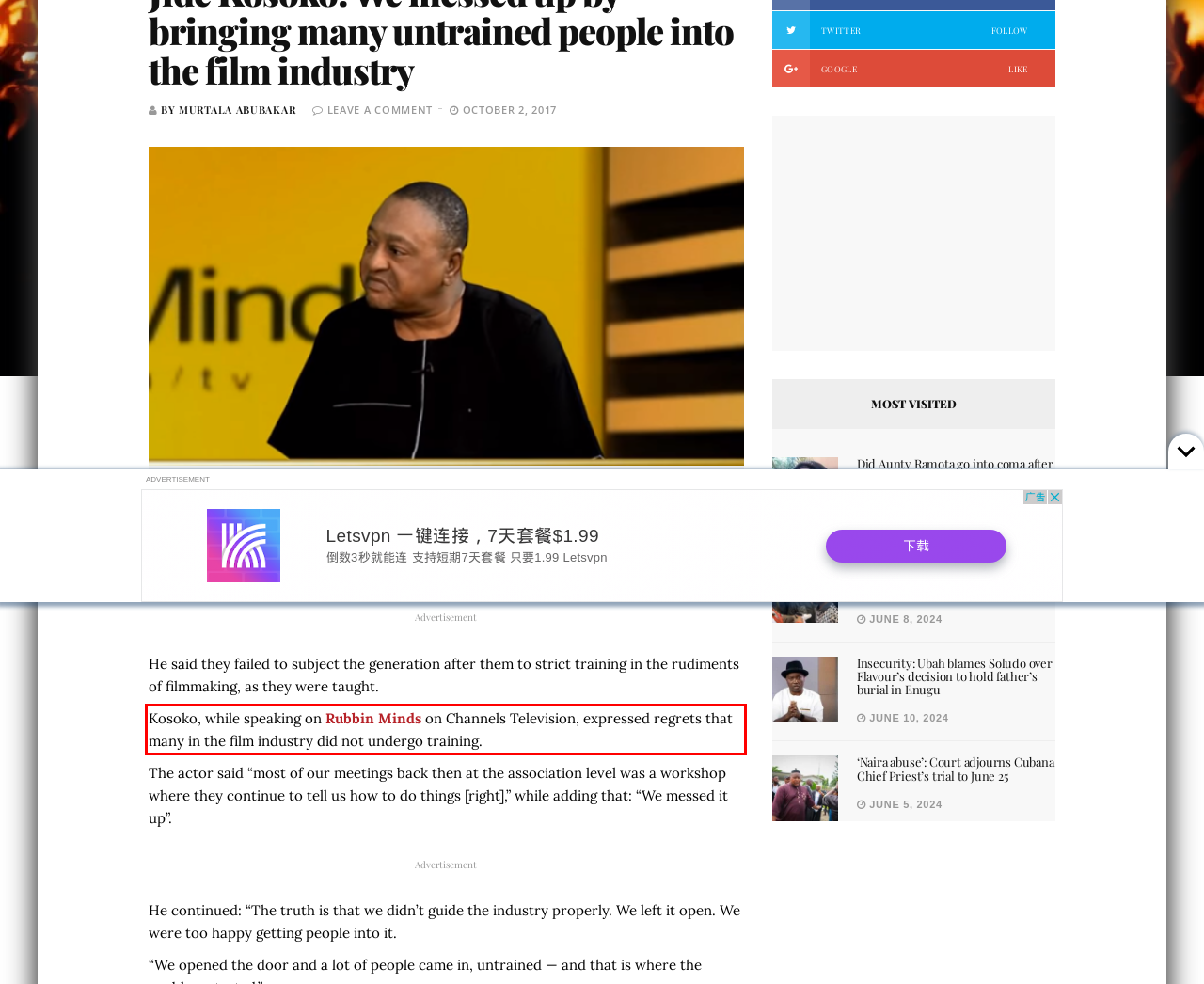Please perform OCR on the text content within the red bounding box that is highlighted in the provided webpage screenshot.

Kosoko, while speaking on Rubbin Minds on Channels Television, expressed regrets that many in the film industry did not undergo training.